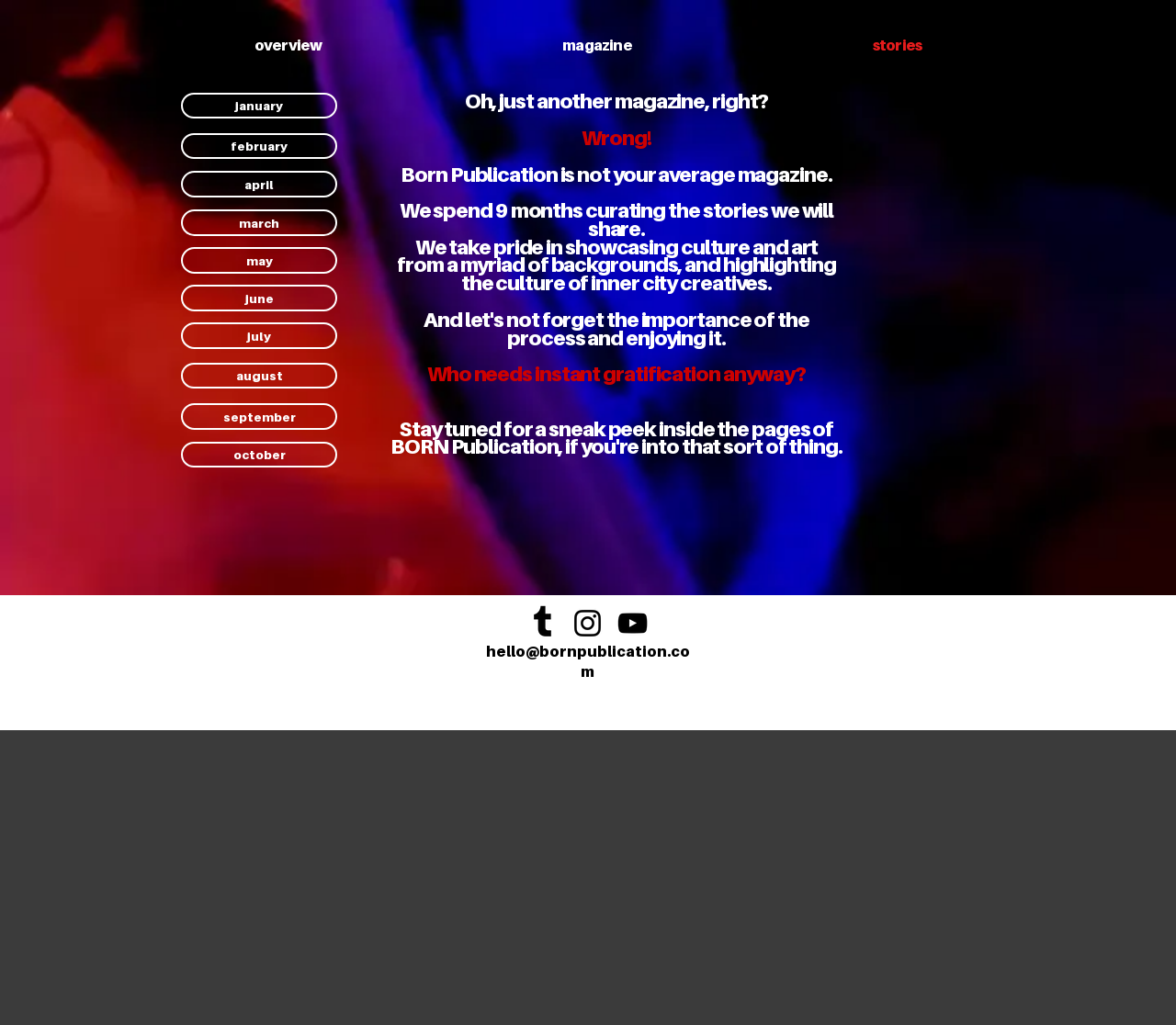Provide a single word or phrase answer to the question: 
What social media platforms are listed?

Tumblr, Instagram, YouTube